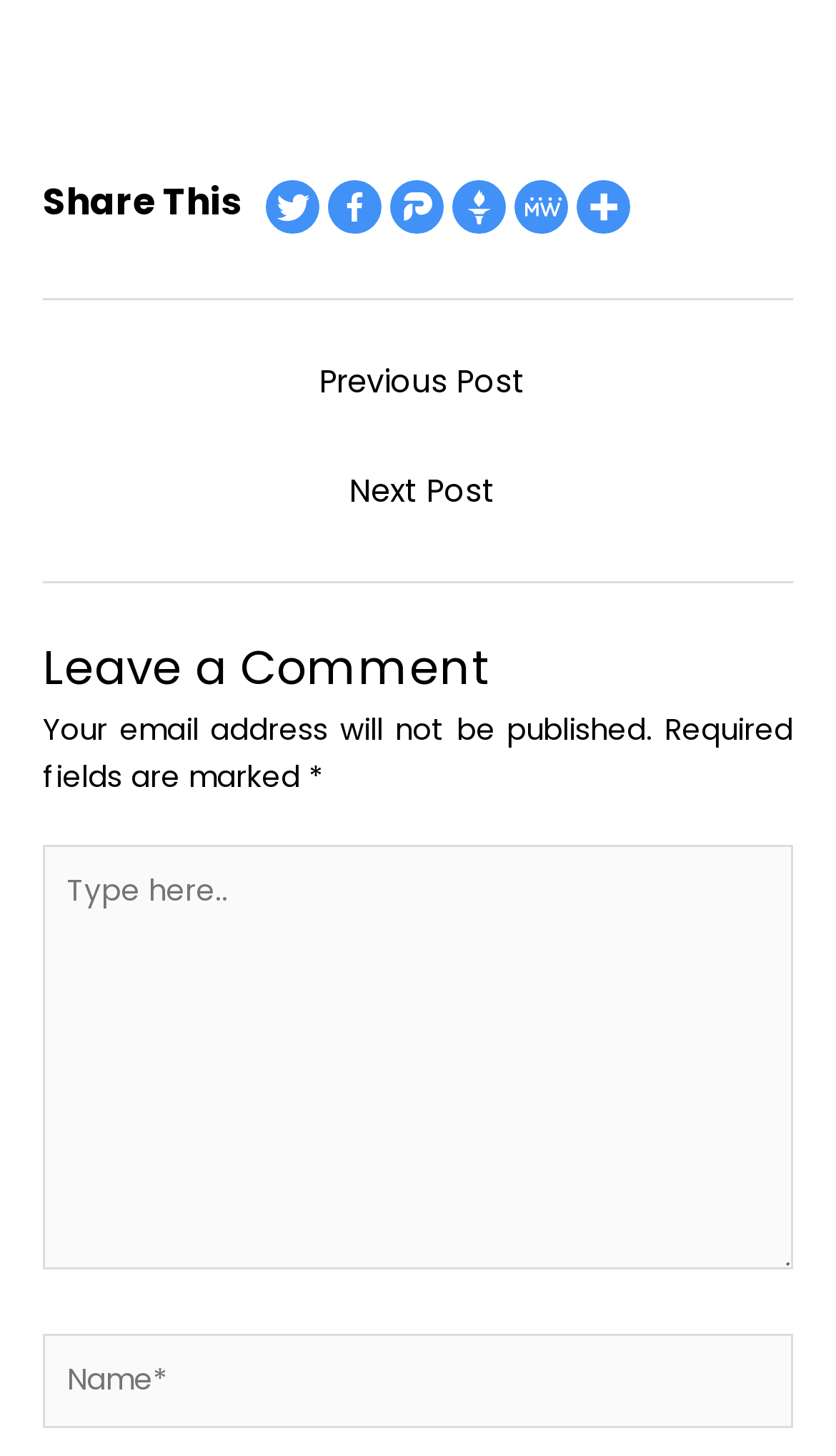What is the label above the comment section?
Please look at the screenshot and answer using one word or phrase.

Leave a Comment